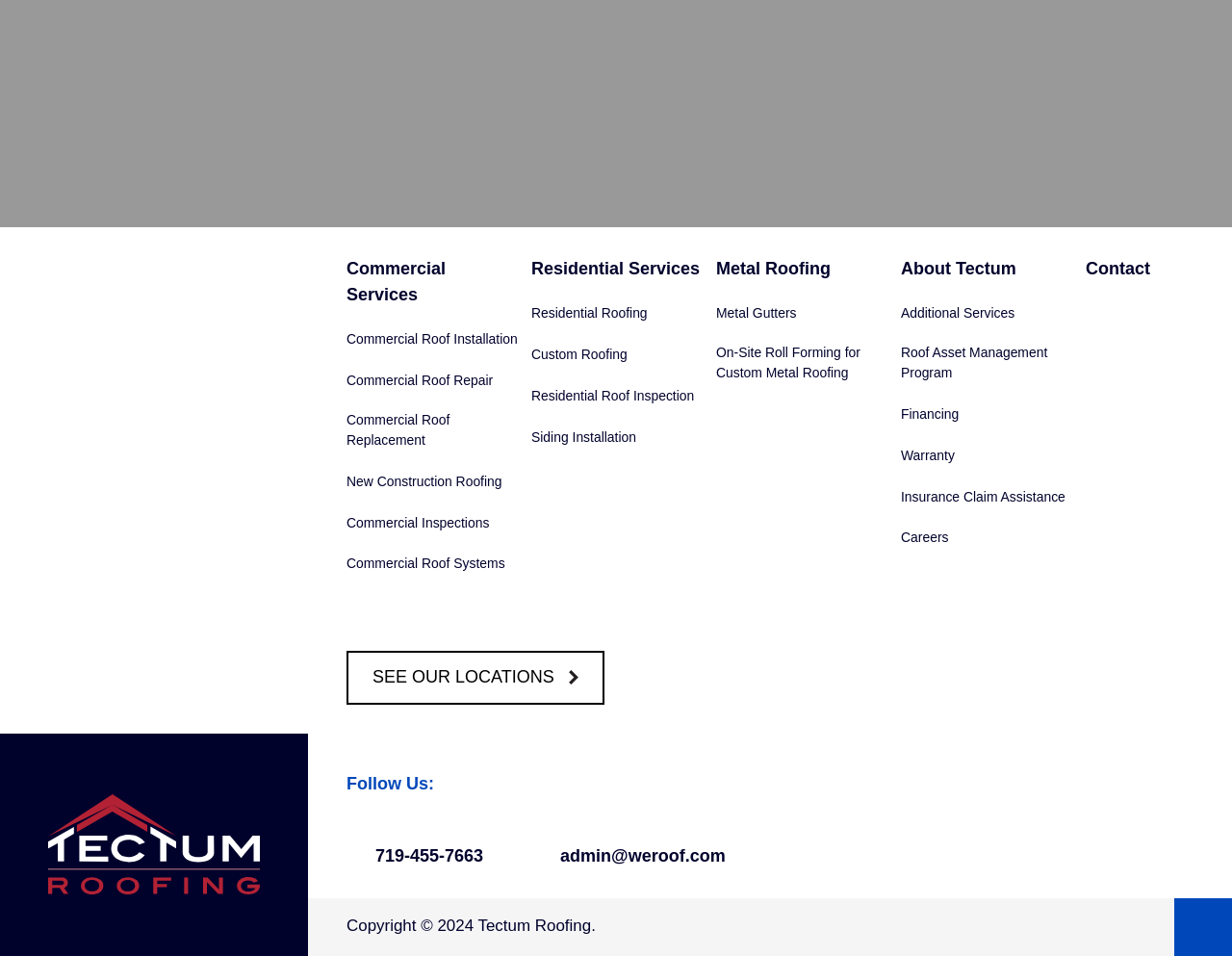What type of services does Tectum provide?
Using the image, elaborate on the answer with as much detail as possible.

Based on the navigation links in the footer section, Tectum provides various types of services including commercial services, residential services, metal roofing, and more.